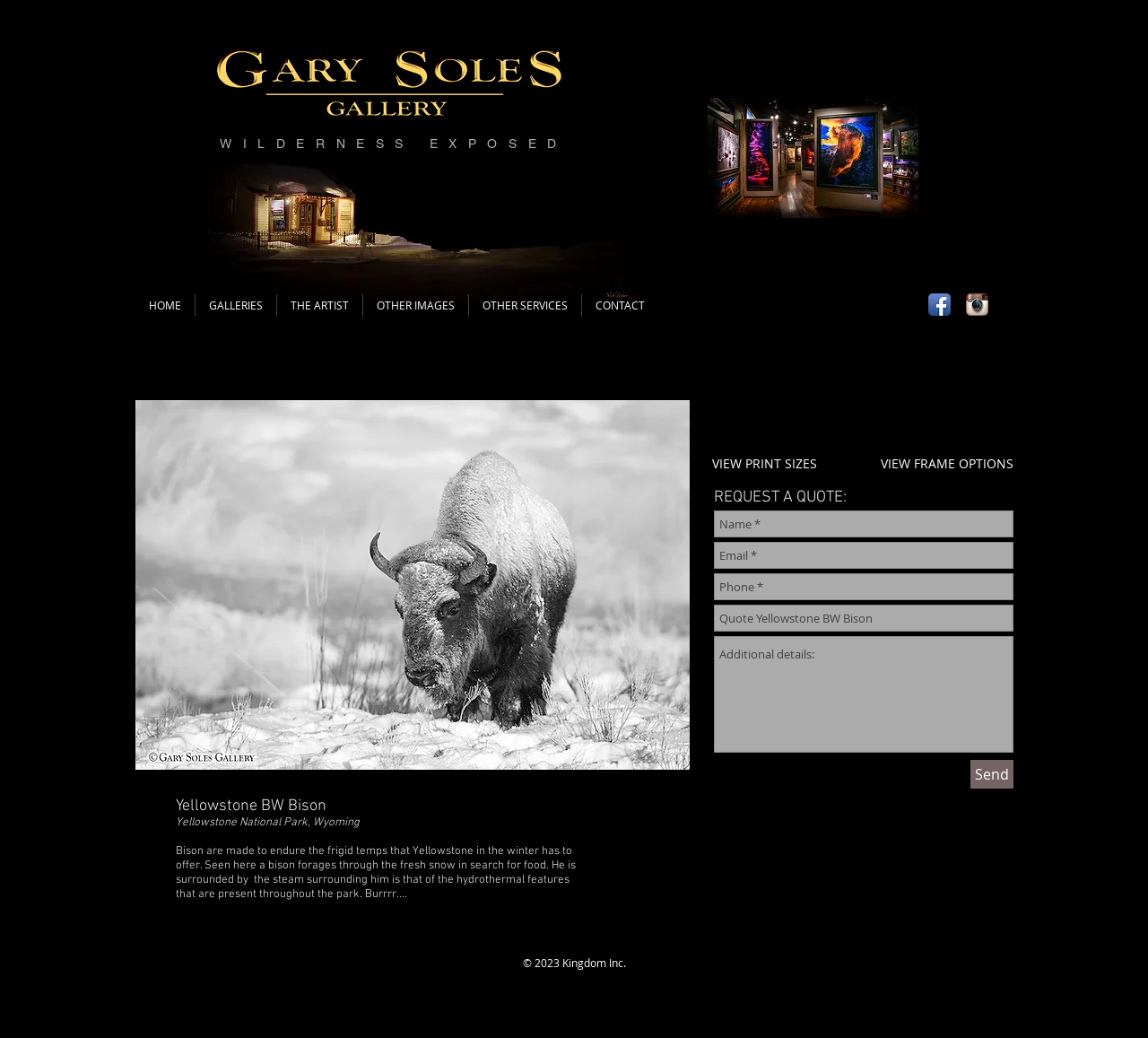Highlight the bounding box coordinates of the element you need to click to perform the following instruction: "Click the HOME link."

[0.118, 0.283, 0.17, 0.305]